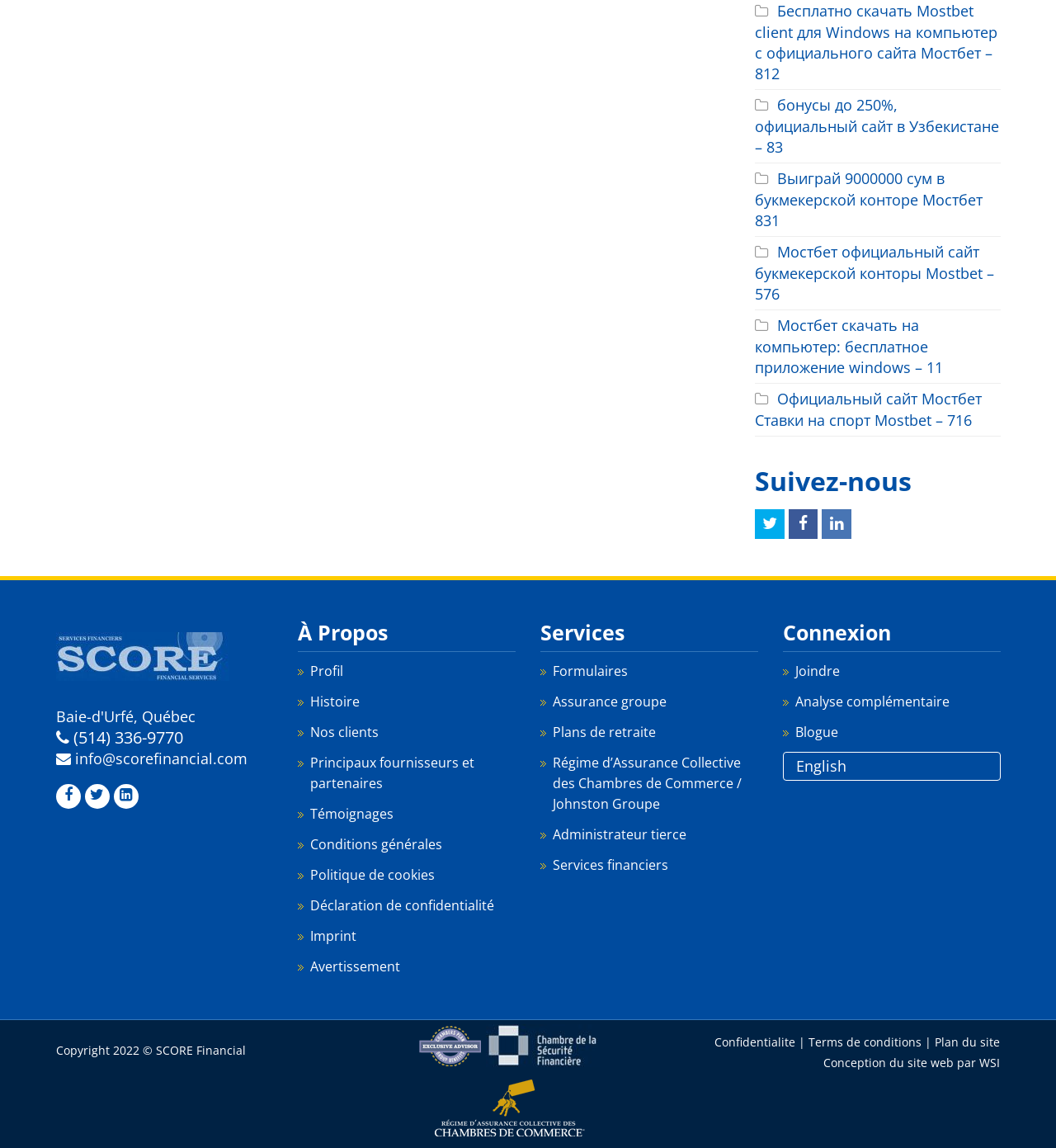What is the language of the webpage?
Look at the webpage screenshot and answer the question with a detailed explanation.

The language of the webpage is French, as indicated by the text 'À Propos', 'Profil', 'Histoire', and other French words throughout the webpage. There is also an option to switch to English at the top-right corner of the webpage.